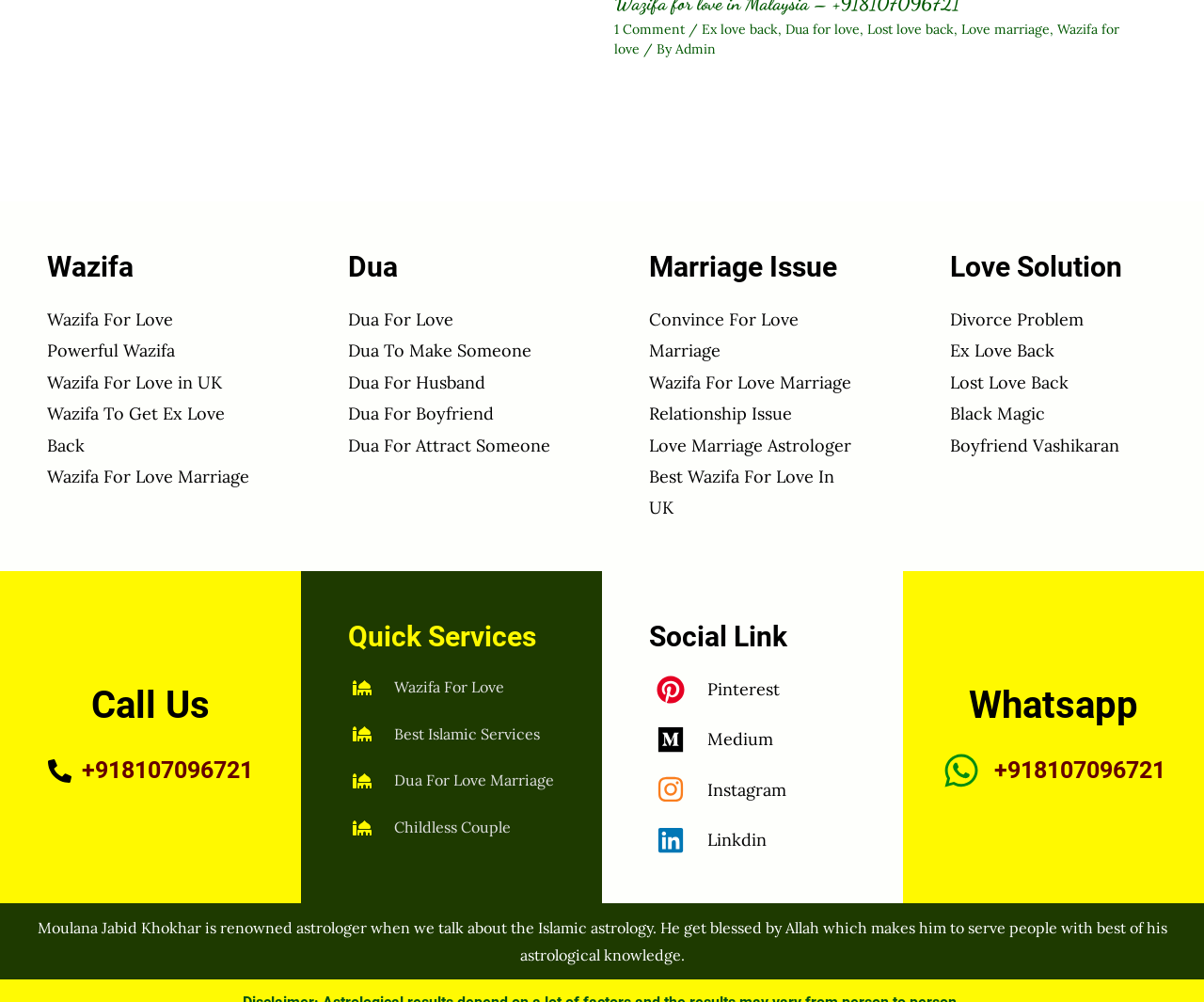Please determine the bounding box coordinates for the UI element described here. Use the format (top-left x, top-left y, bottom-right x, bottom-right y) with values bounded between 0 and 1: Wazifa for love

[0.51, 0.021, 0.929, 0.057]